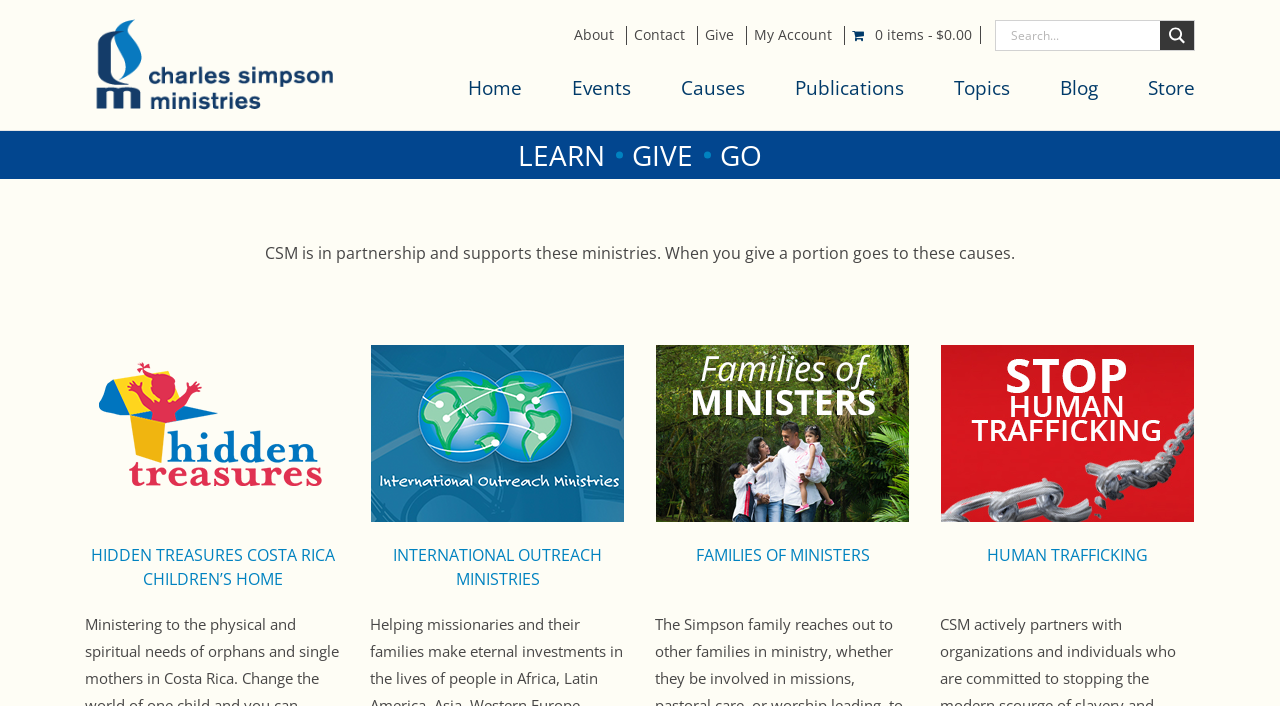Please specify the bounding box coordinates for the clickable region that will help you carry out the instruction: "Go to About page".

[0.448, 0.035, 0.479, 0.062]